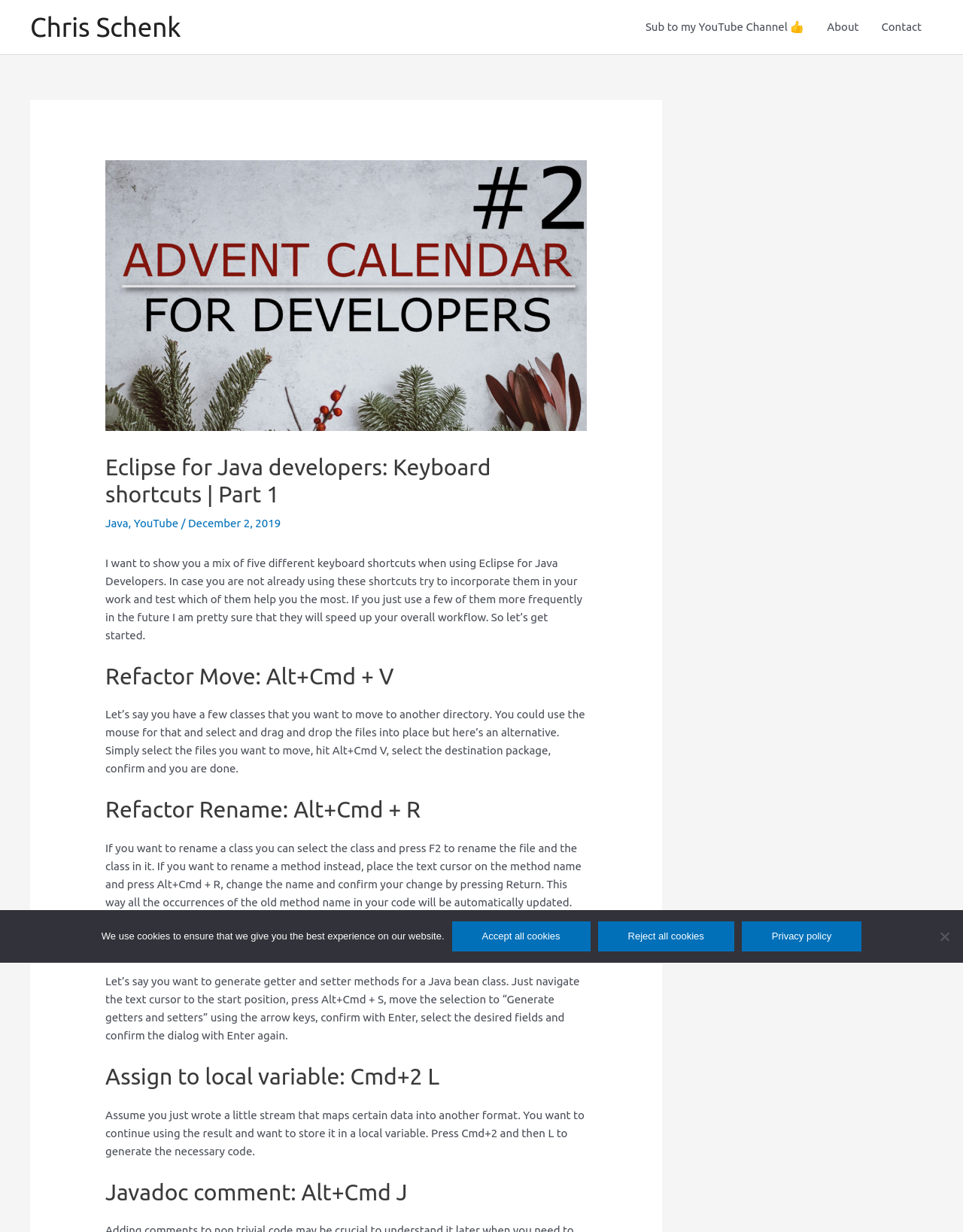Determine the bounding box coordinates for the clickable element required to fulfill the instruction: "Click the link to the Contact page". Provide the coordinates as four float numbers between 0 and 1, i.e., [left, top, right, bottom].

[0.904, 0.004, 0.969, 0.04]